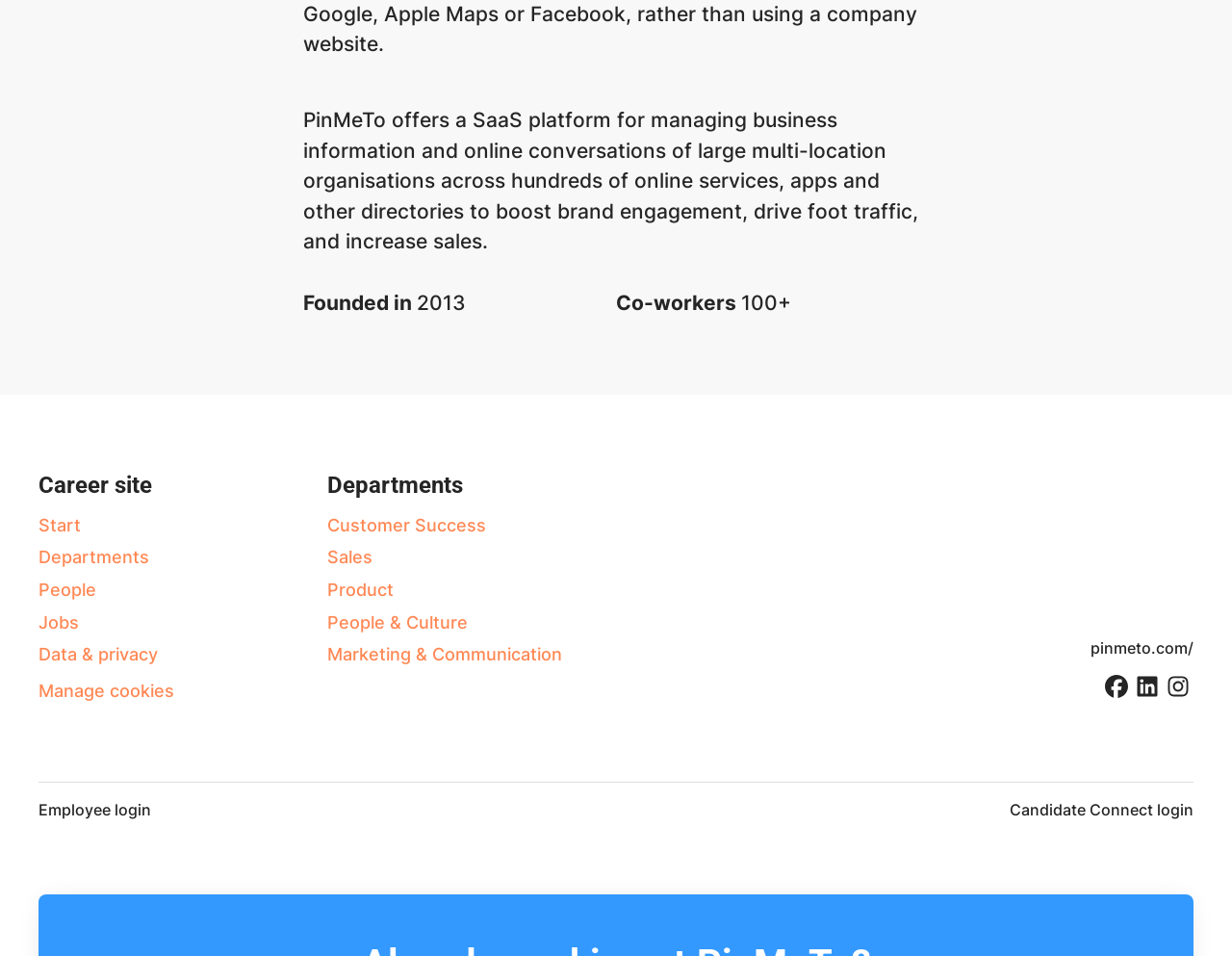Locate the bounding box of the UI element described in the following text: "People & Culture".

[0.266, 0.636, 0.38, 0.665]